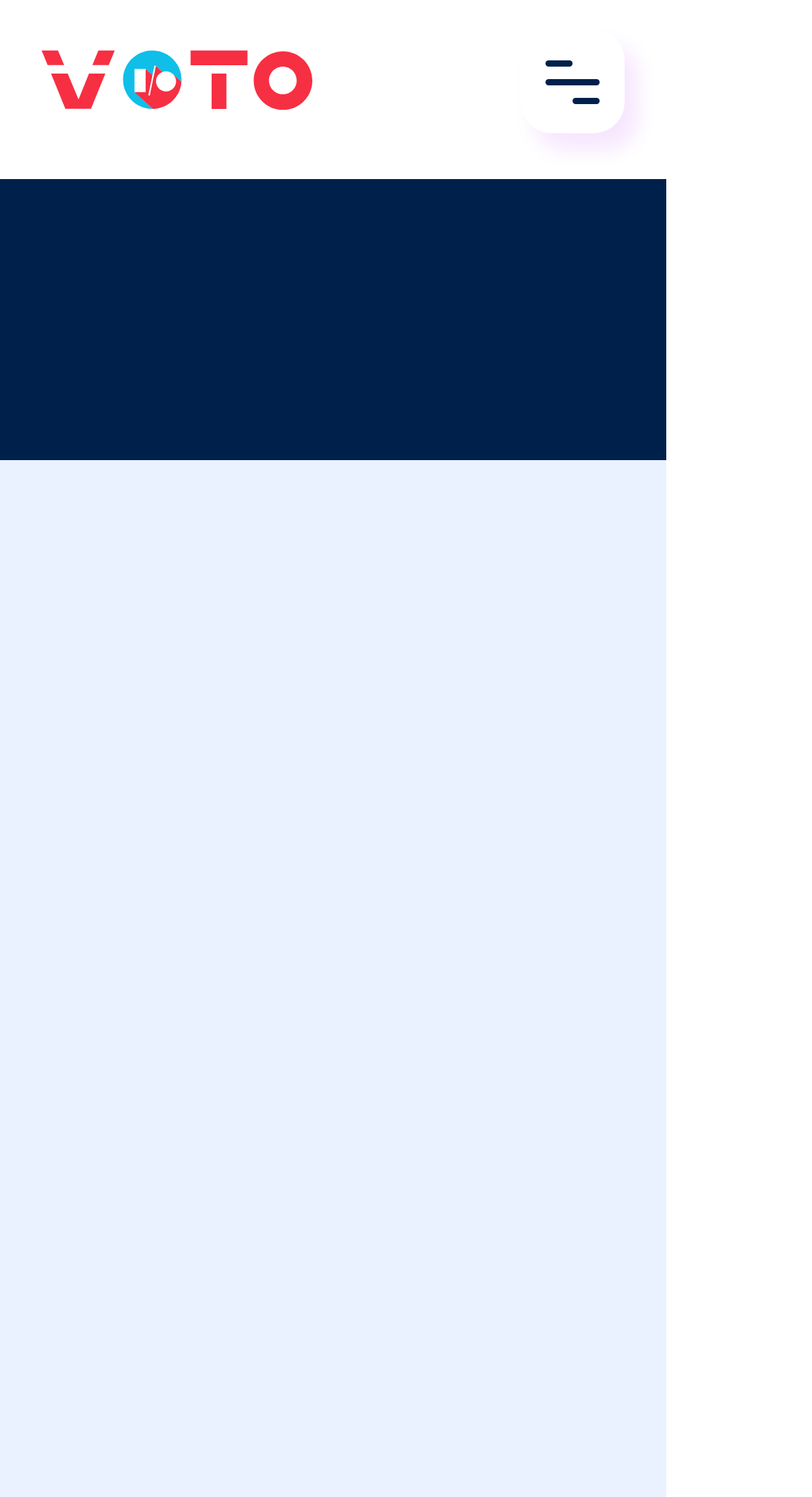Provide the bounding box coordinates of the HTML element described as: "aria-label="Open navigation menu"". The bounding box coordinates should be four float numbers between 0 and 1, i.e., [left, top, right, bottom].

[0.641, 0.019, 0.769, 0.089]